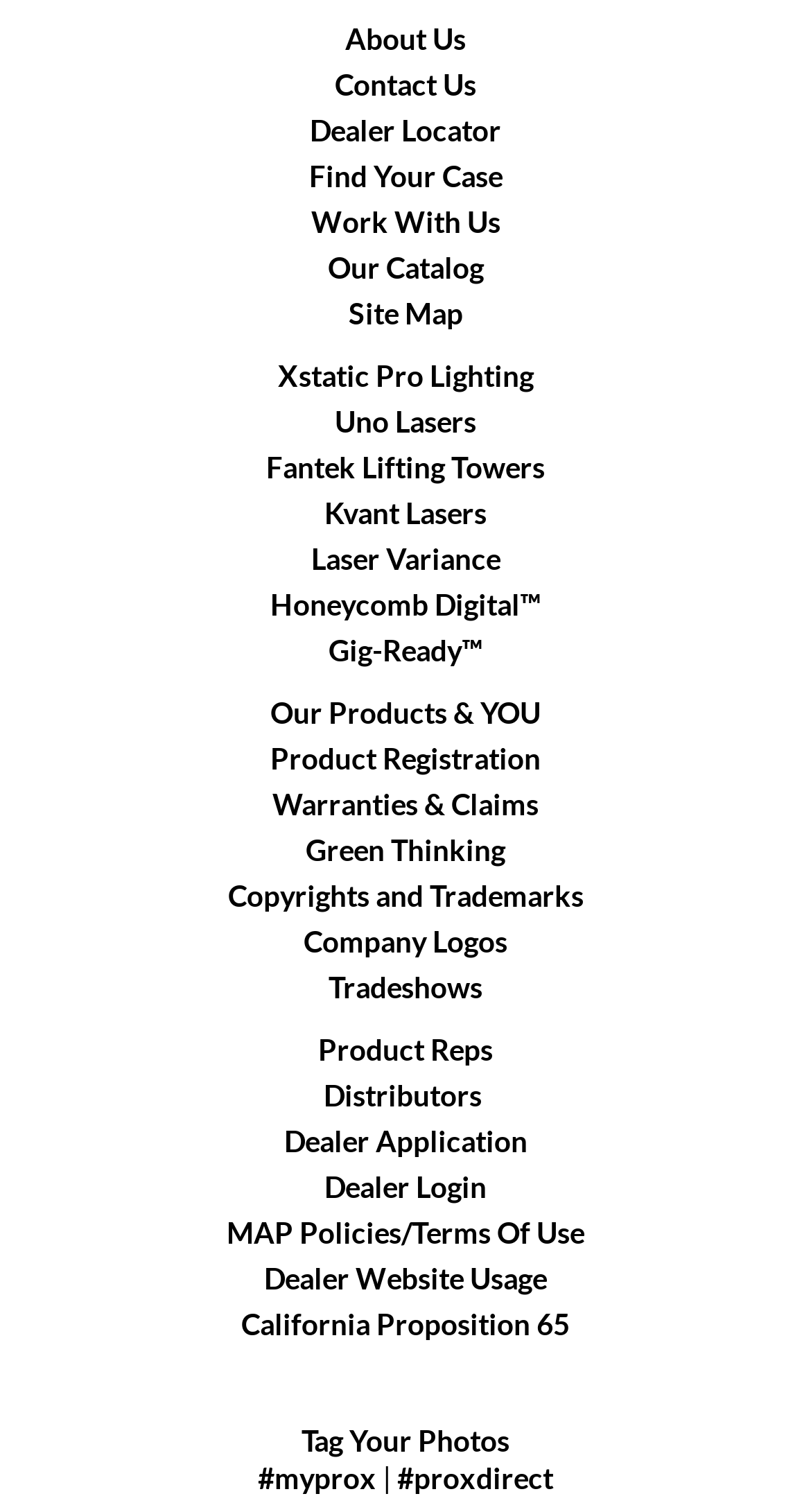Please identify the bounding box coordinates of the area that needs to be clicked to fulfill the following instruction: "Click on Consultancy."

None